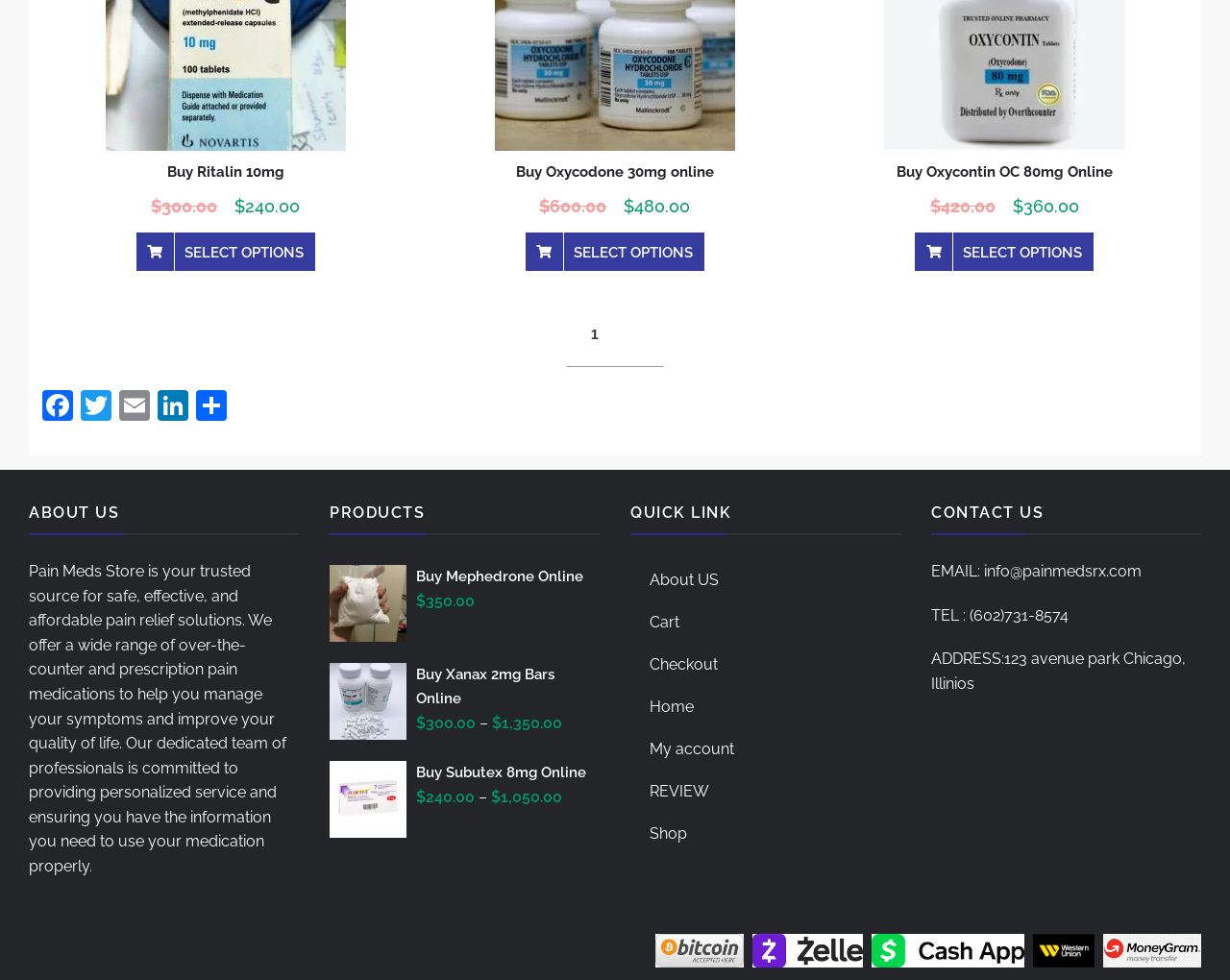Provide a brief response to the question below using one word or phrase:
How many options are available for pagination?

5